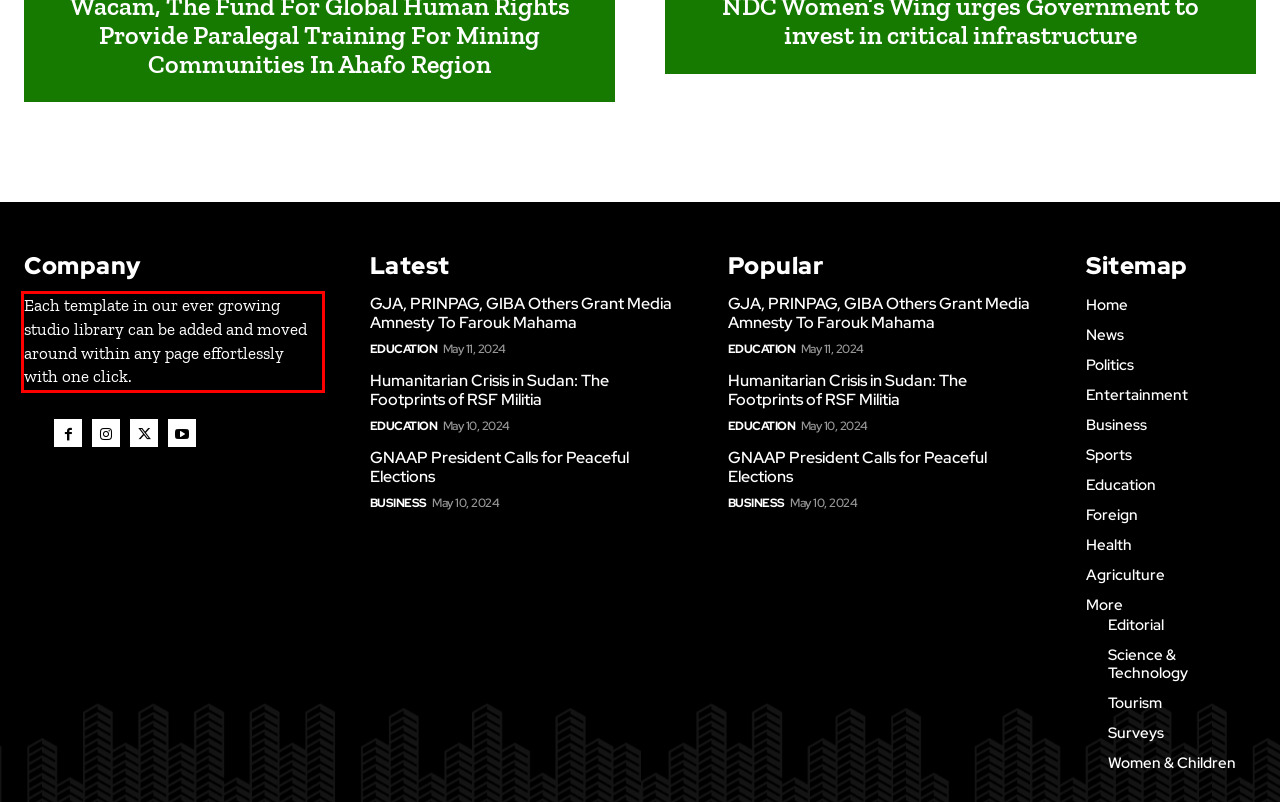Given the screenshot of the webpage, identify the red bounding box, and recognize the text content inside that red bounding box.

Each template in our ever growing studio library can be added and moved around within any page effortlessly with one click.